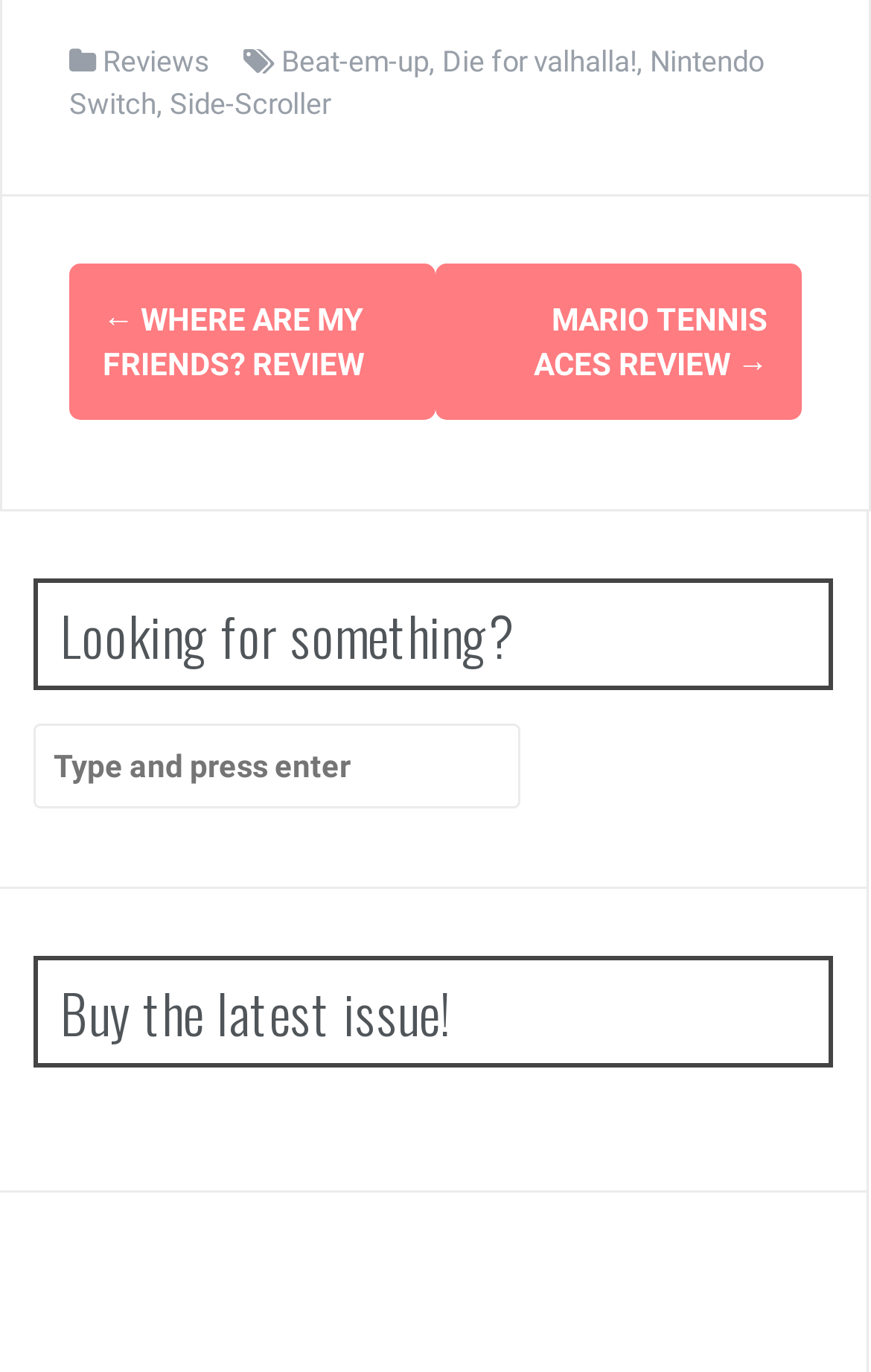Please provide the bounding box coordinates for the element that needs to be clicked to perform the following instruction: "Read the review of WHERE ARE MY FRIENDS?". The coordinates should be given as four float numbers between 0 and 1, i.e., [left, top, right, bottom].

[0.118, 0.219, 0.418, 0.278]